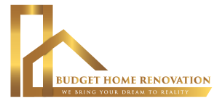What is the brand name?
Please answer using one word or phrase, based on the screenshot.

Budget Home Renovation